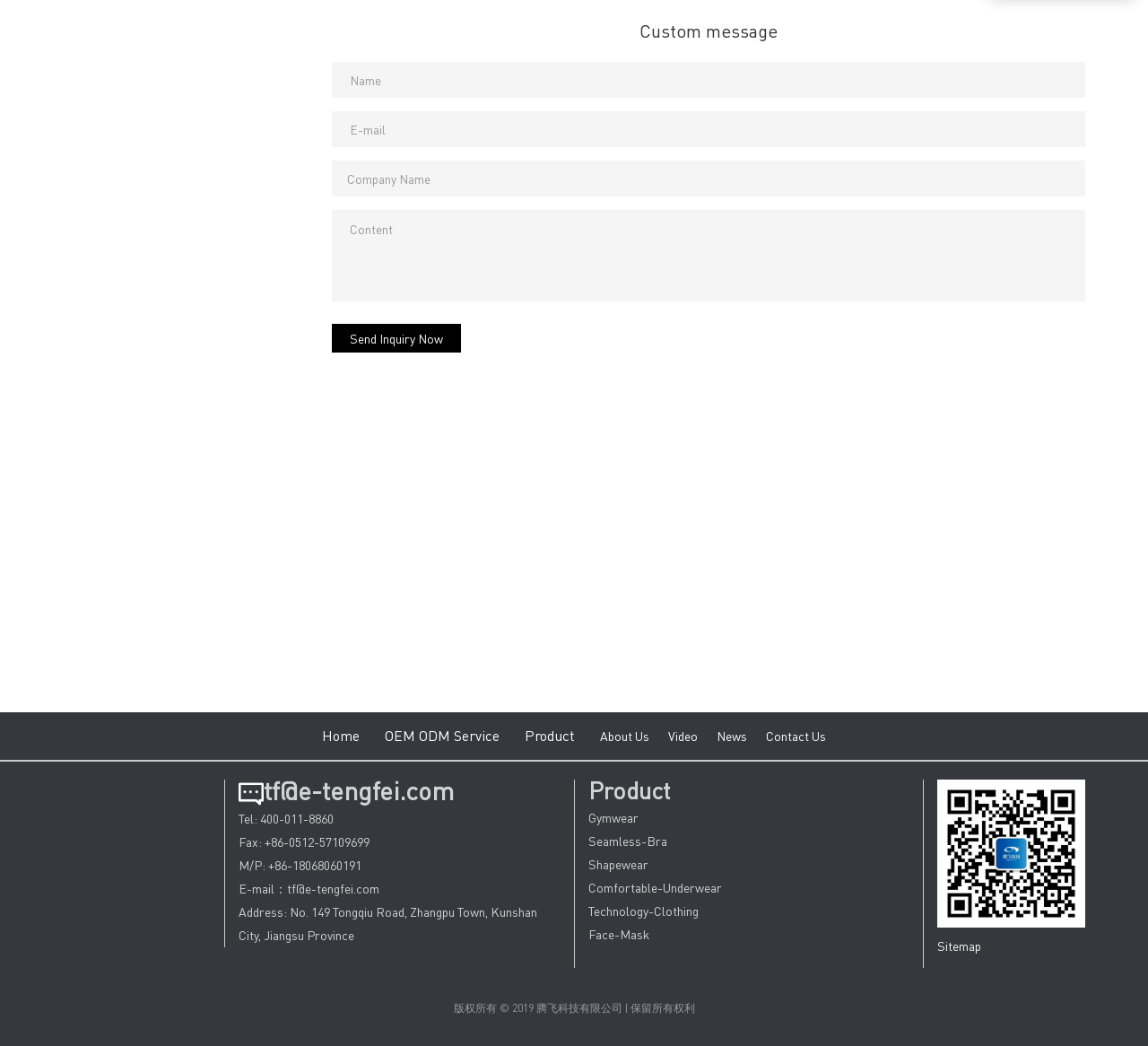Please identify the bounding box coordinates of the element's region that I should click in order to complete the following instruction: "Go to Home page". The bounding box coordinates consist of four float numbers between 0 and 1, i.e., [left, top, right, bottom].

[0.28, 0.694, 0.335, 0.712]